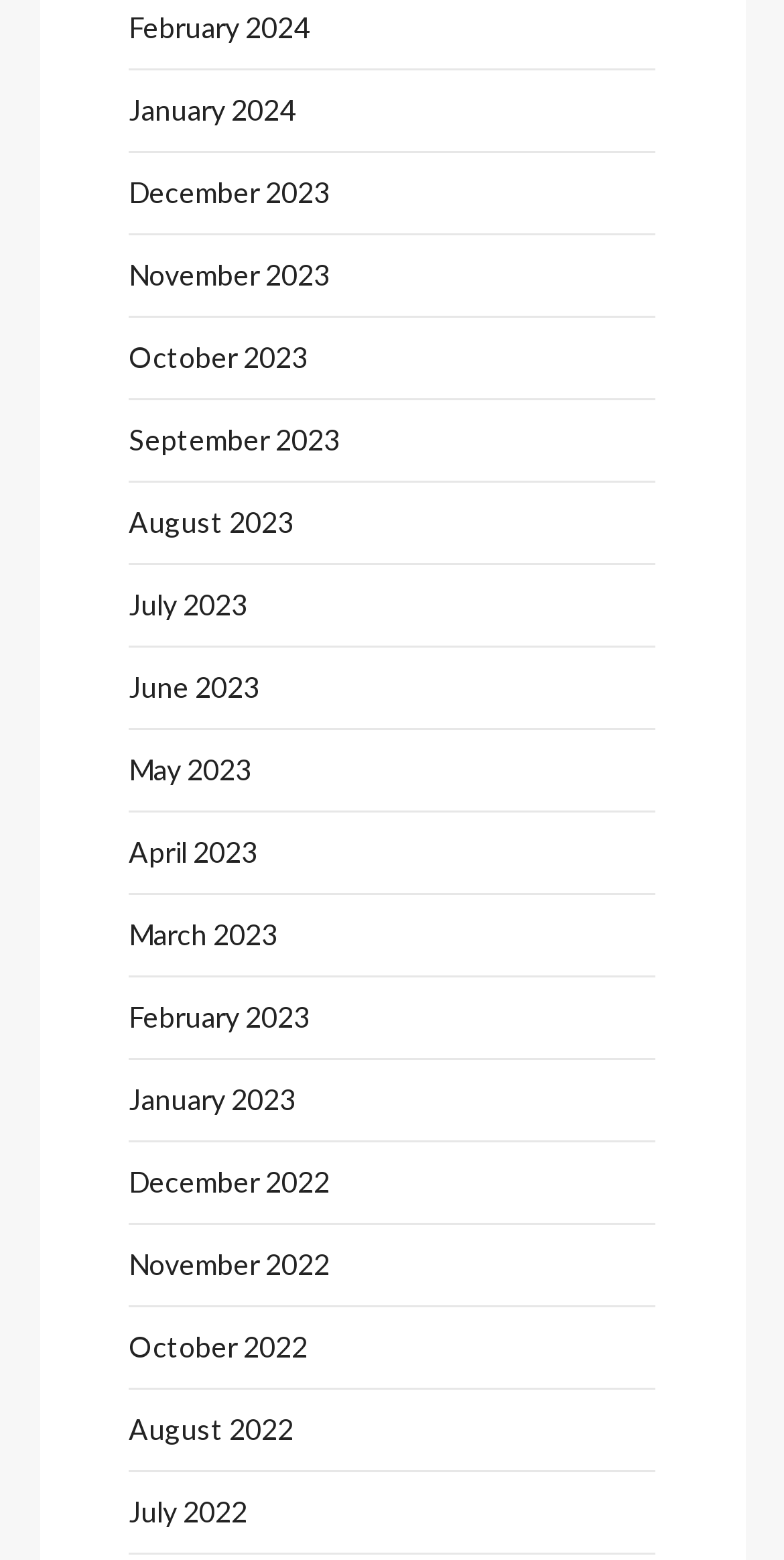Please specify the bounding box coordinates for the clickable region that will help you carry out the instruction: "check July 2023".

[0.164, 0.372, 0.316, 0.405]